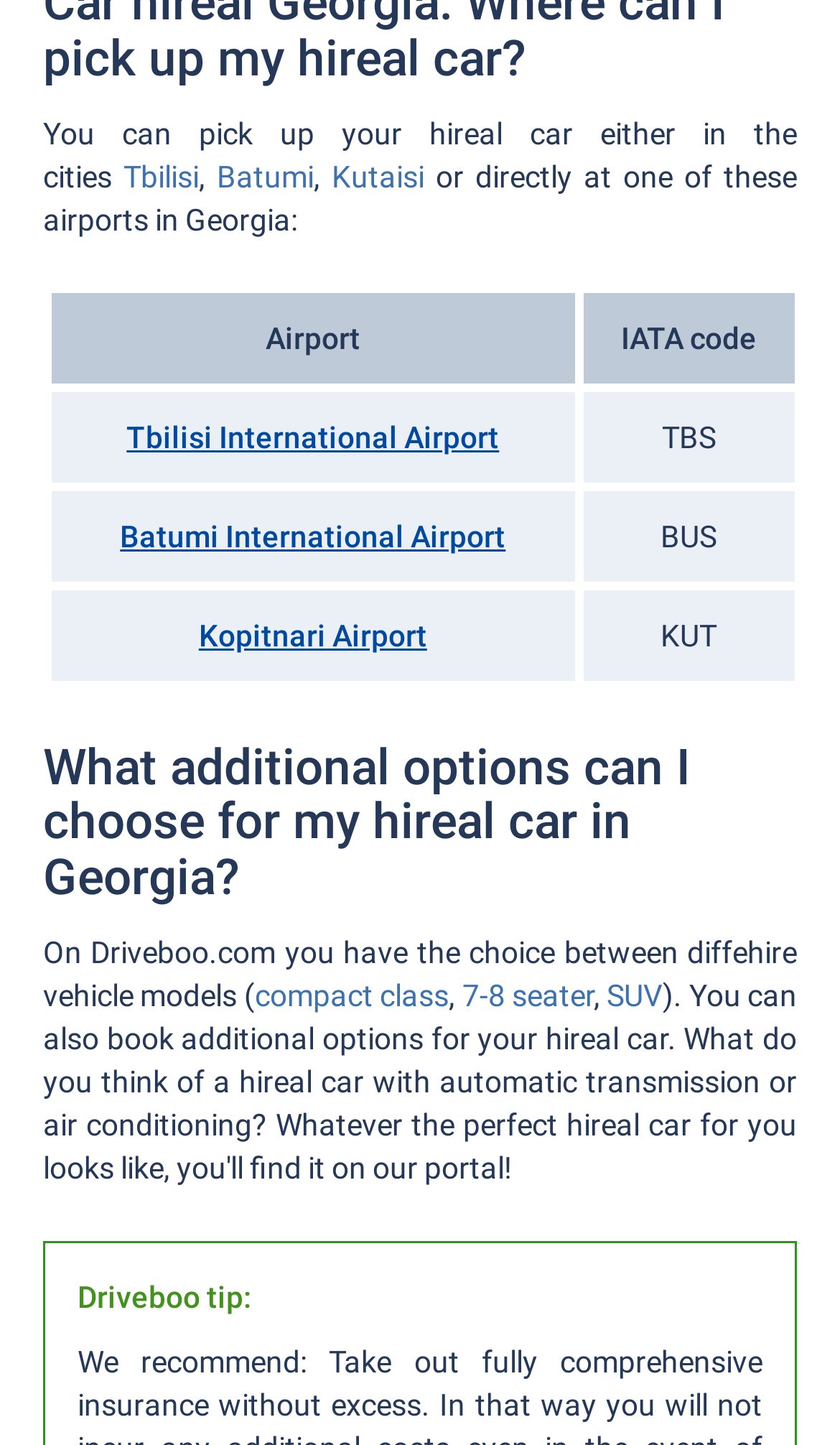What is the purpose of the table on the webpage?
Refer to the screenshot and deliver a thorough answer to the question presented.

The table has columns for 'Airport' and 'IATA code', and lists several airports in Georgia, indicating that its purpose is to provide a list of airports in the country.